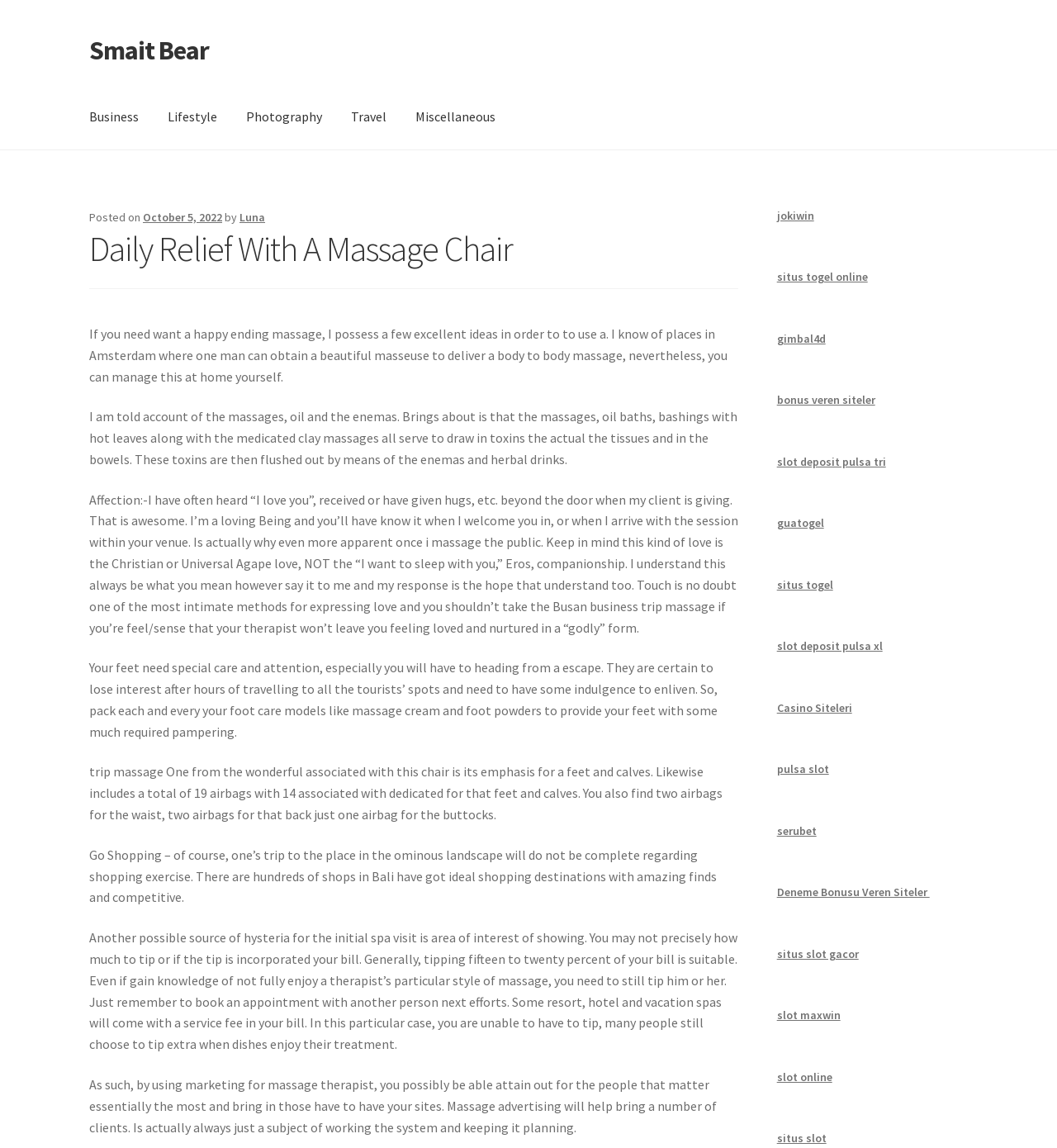Please find the bounding box coordinates for the clickable element needed to perform this instruction: "Click on 'October 5, 2022' link".

[0.135, 0.183, 0.21, 0.196]